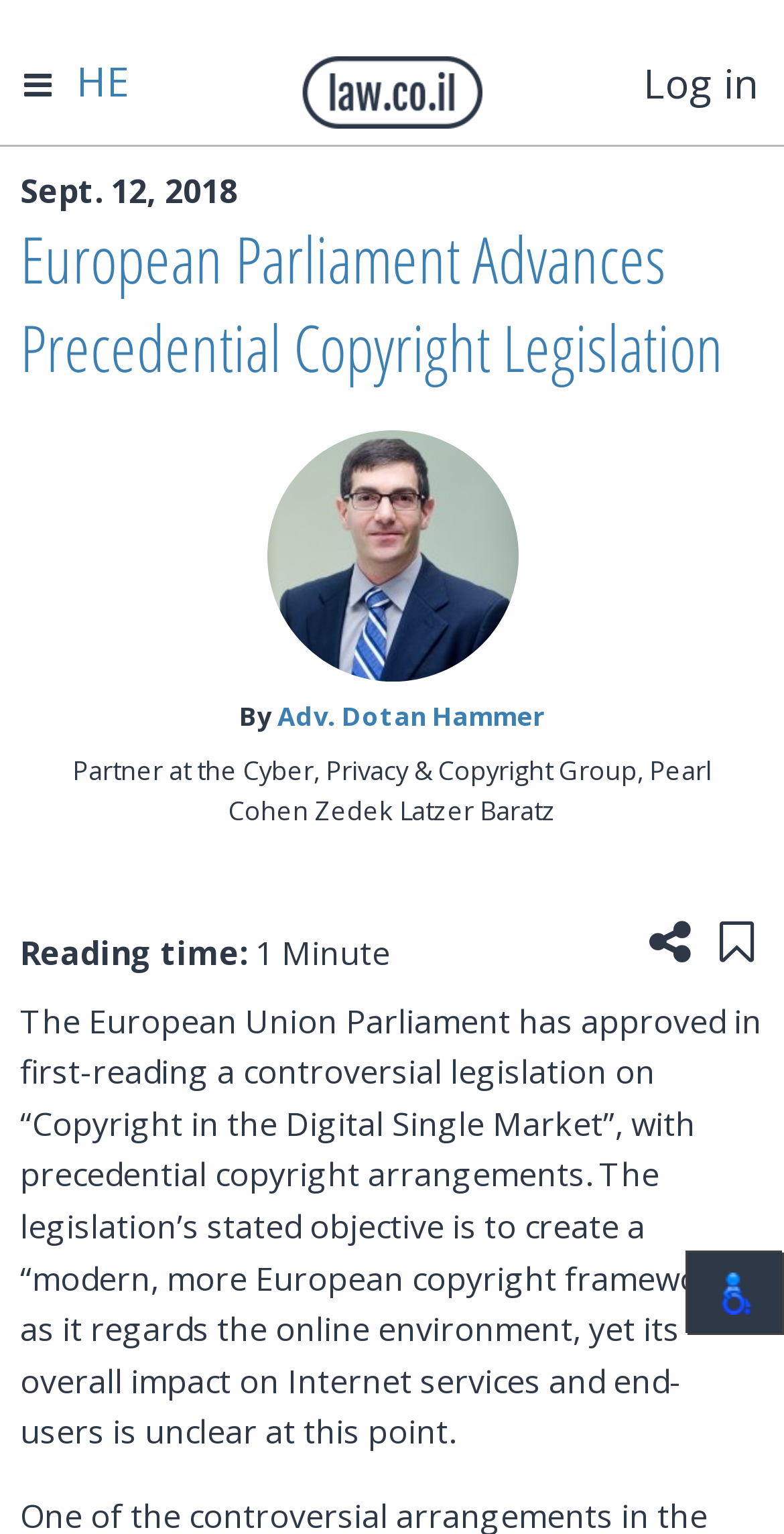Use a single word or phrase to answer the question: 
What is the date of the article?

Sept. 12, 2018